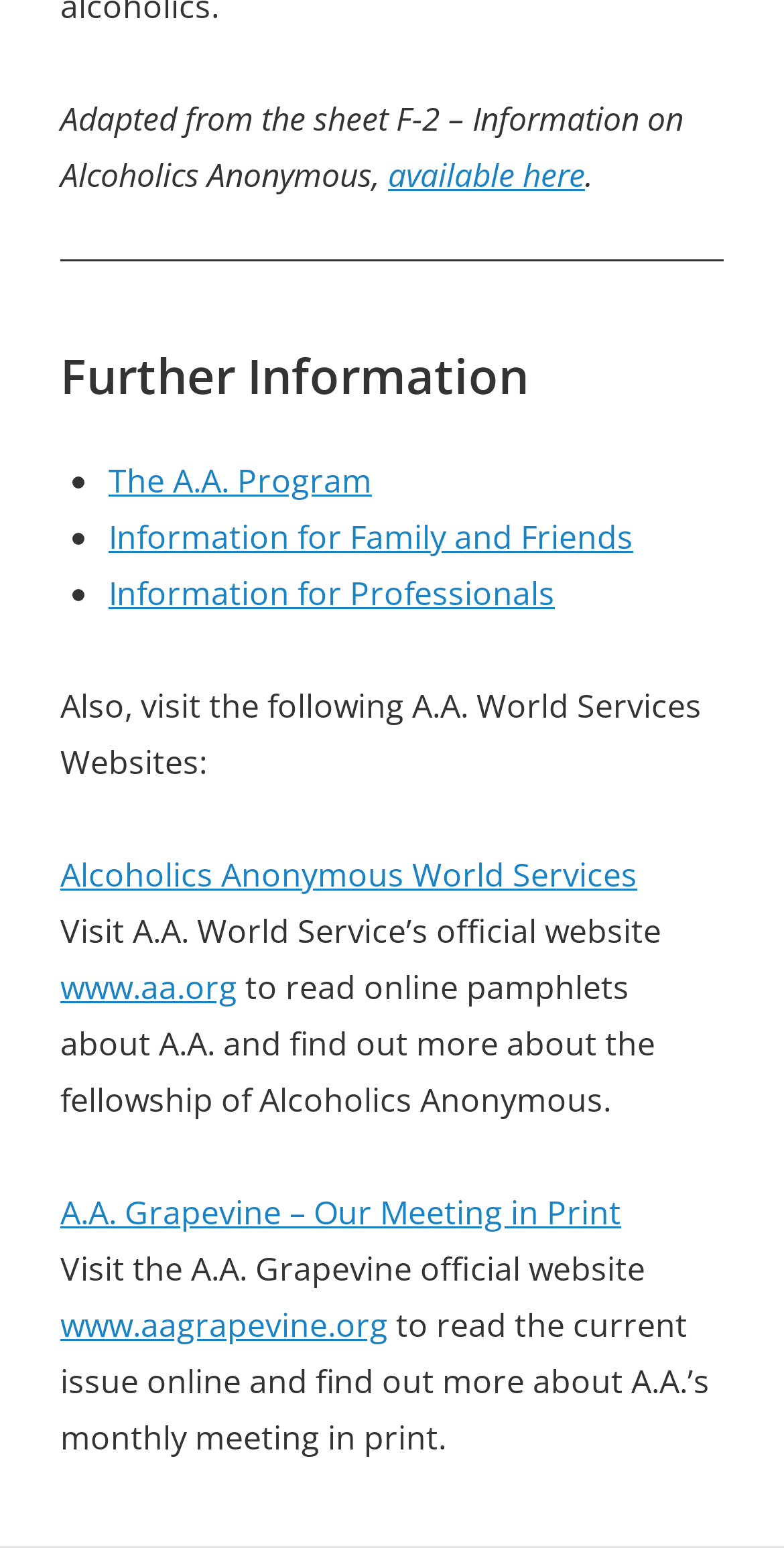Please identify the bounding box coordinates of the element's region that needs to be clicked to fulfill the following instruction: "Subscribe to newsletter". The bounding box coordinates should consist of four float numbers between 0 and 1, i.e., [left, top, right, bottom].

None